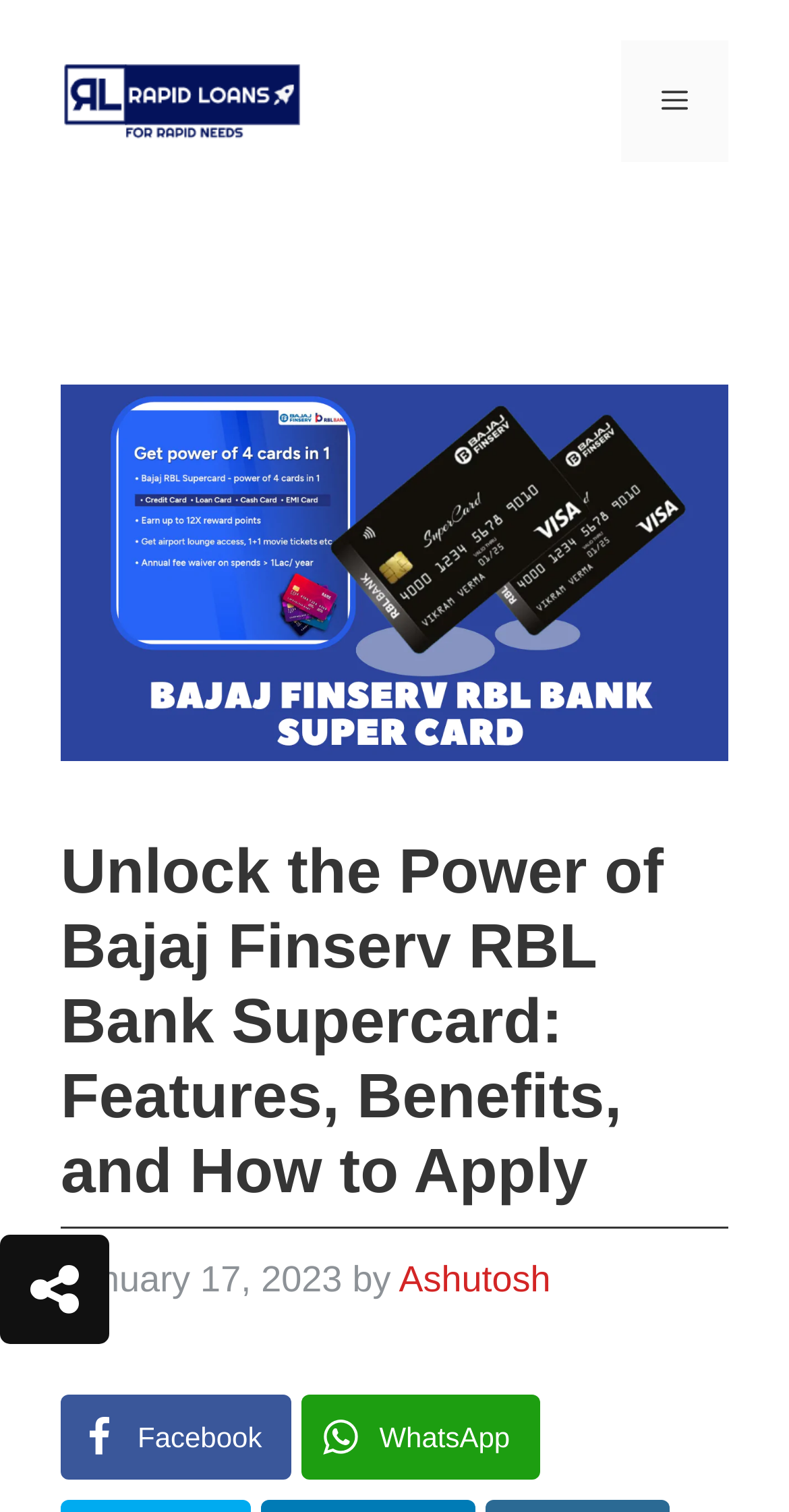Please give a concise answer to this question using a single word or phrase: 
What is the name of the bank associated with the Supercard?

RBL Bank